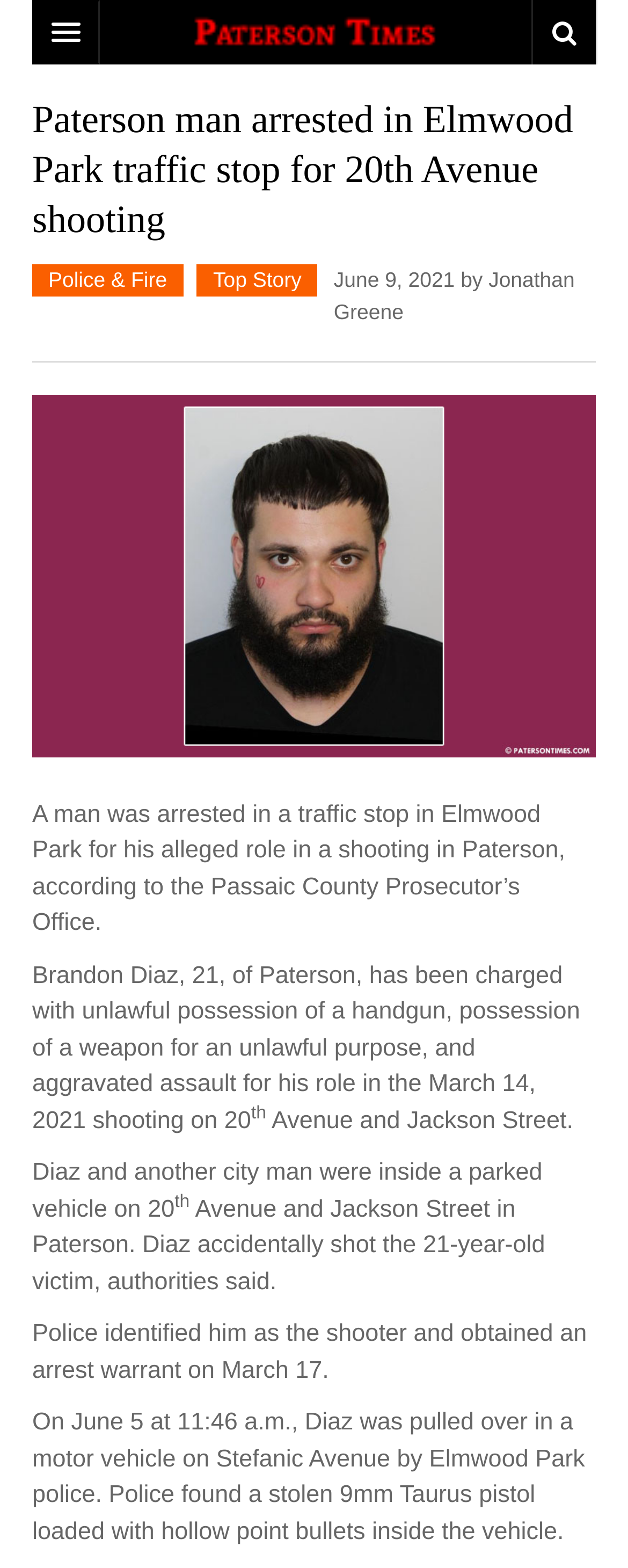Locate the UI element that matches the description Police & Fire in the webpage screenshot. Return the bounding box coordinates in the format (top-left x, top-left y, bottom-right x, bottom-right y), with values ranging from 0 to 1.

[0.077, 0.17, 0.266, 0.186]